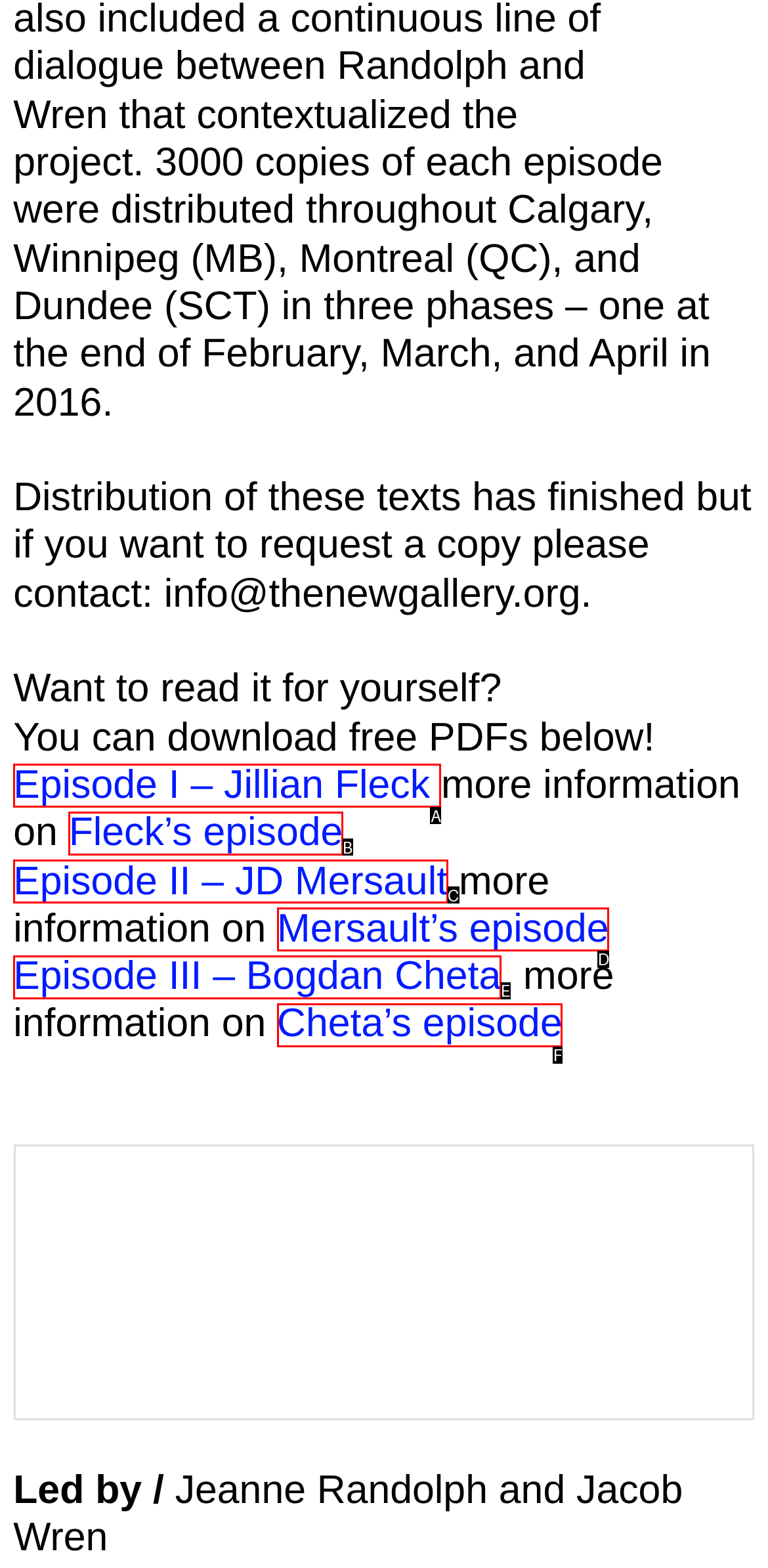Match the element description: Mersault’s episode to the correct HTML element. Answer with the letter of the selected option.

D